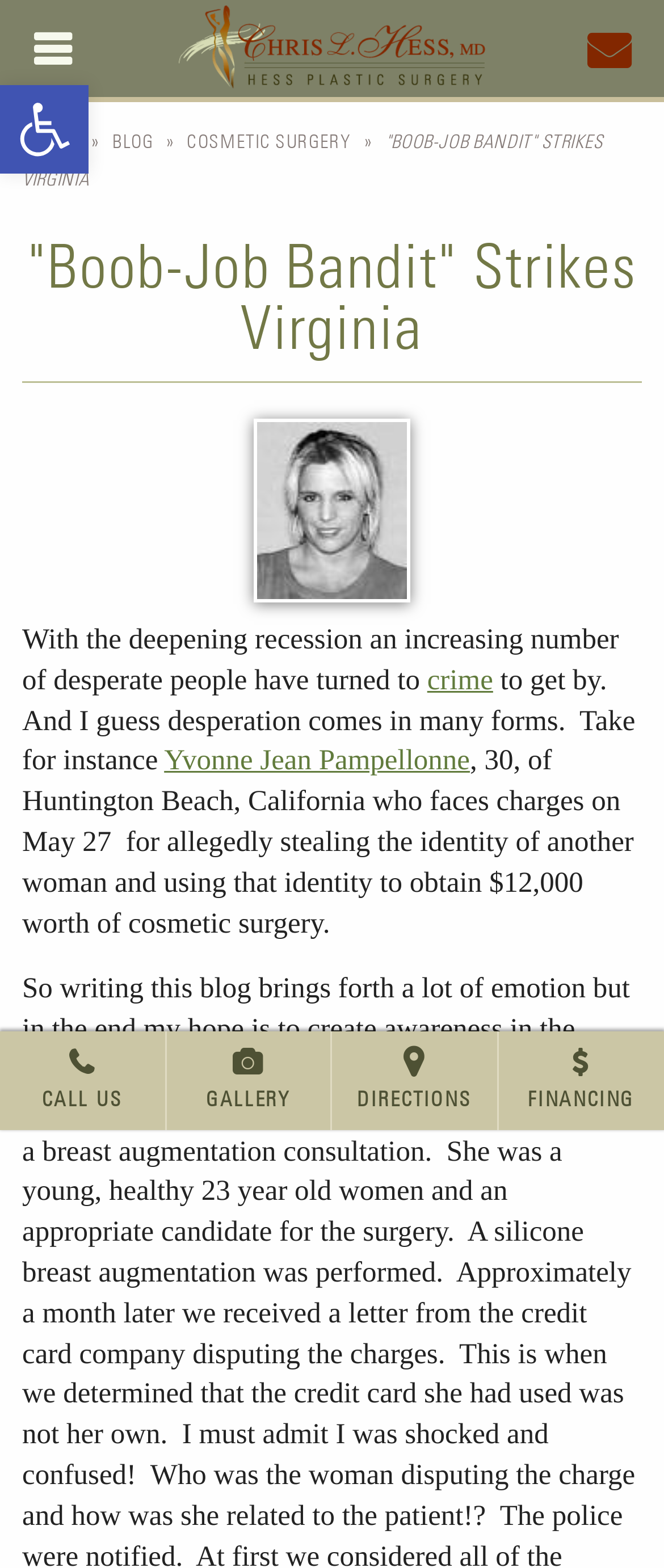Respond to the question below with a single word or phrase:
What is the location of Yvonne Jean Pampellonne?

Huntington Beach, California